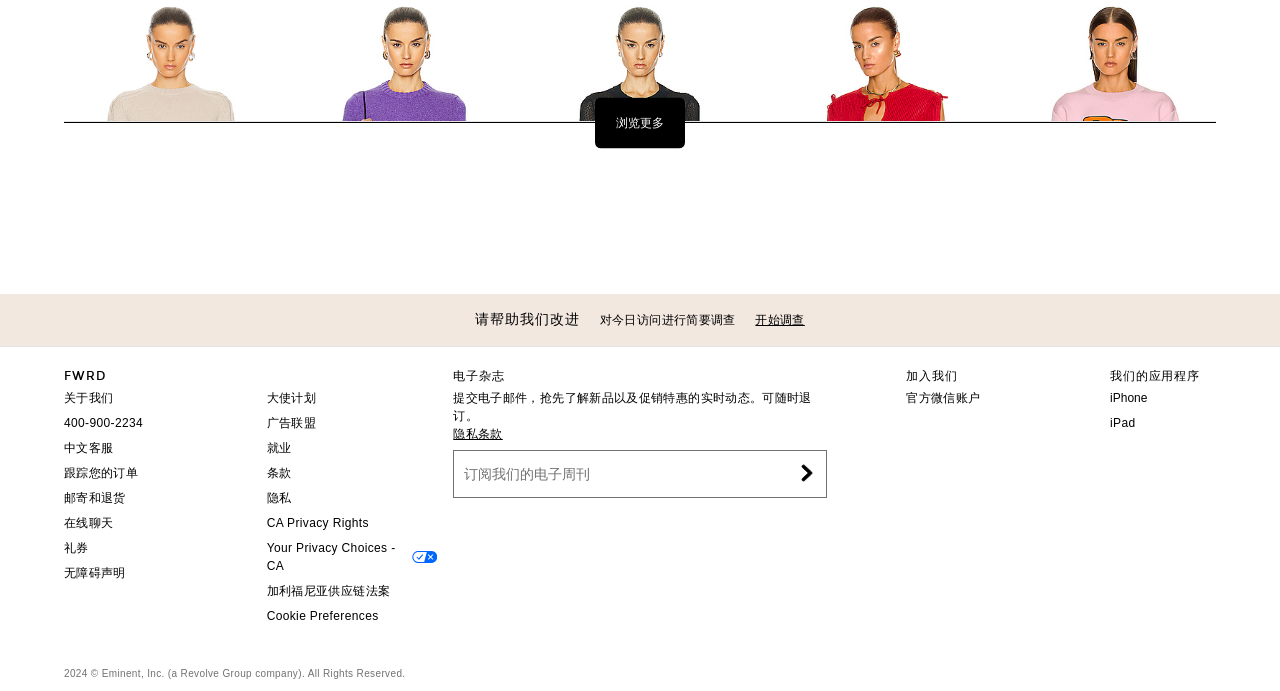Can you find the bounding box coordinates of the area I should click to execute the following instruction: "Browse more"?

[0.465, 0.141, 0.535, 0.215]